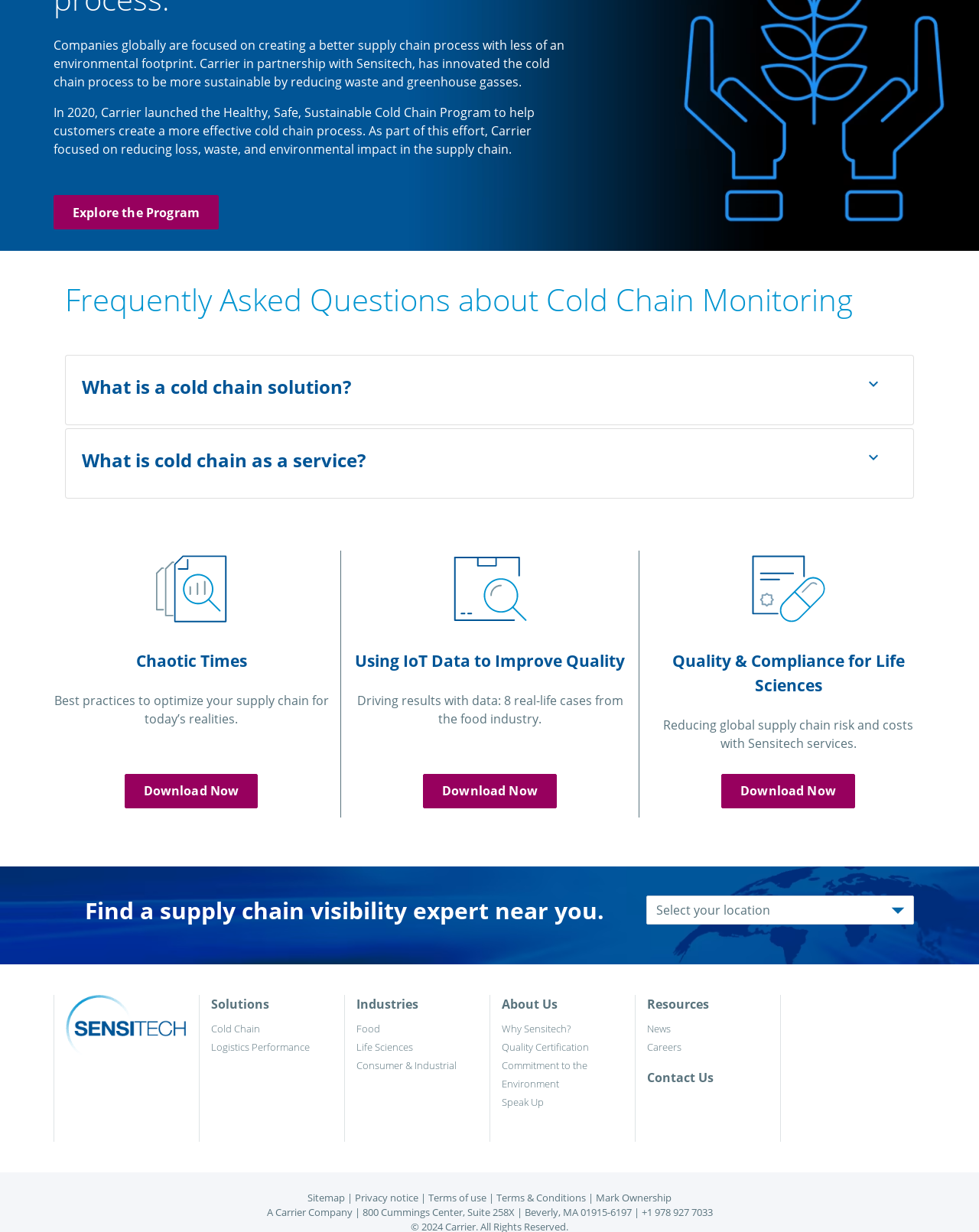Can you provide the bounding box coordinates for the element that should be clicked to implement the instruction: "Explore the Program"?

[0.074, 0.166, 0.204, 0.179]